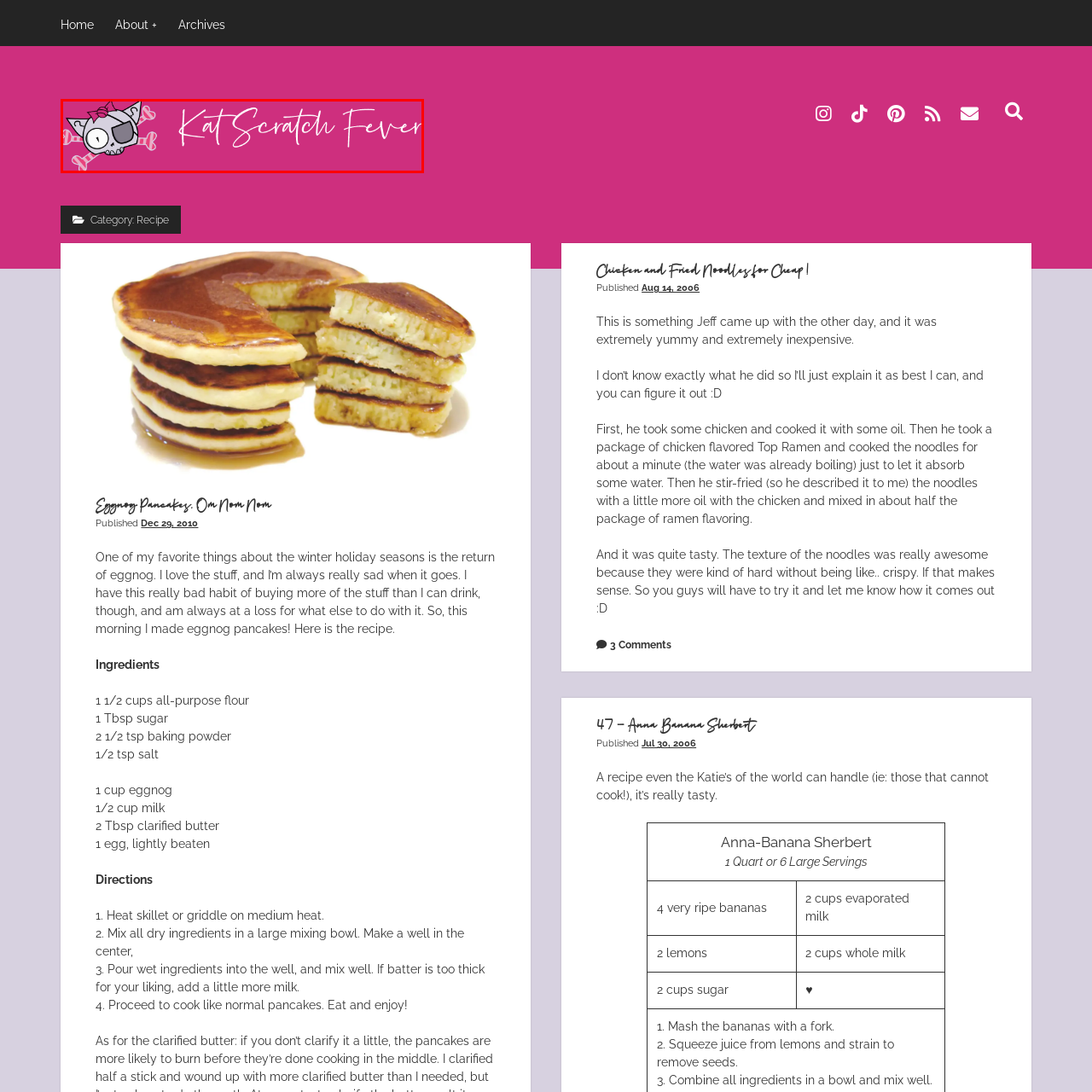What is the cat wearing on its head?
Carefully examine the image within the red bounding box and provide a comprehensive answer based on what you observe.

The stylized cartoon cat has a cute bow on its head, adding to its playful and whimsical character.